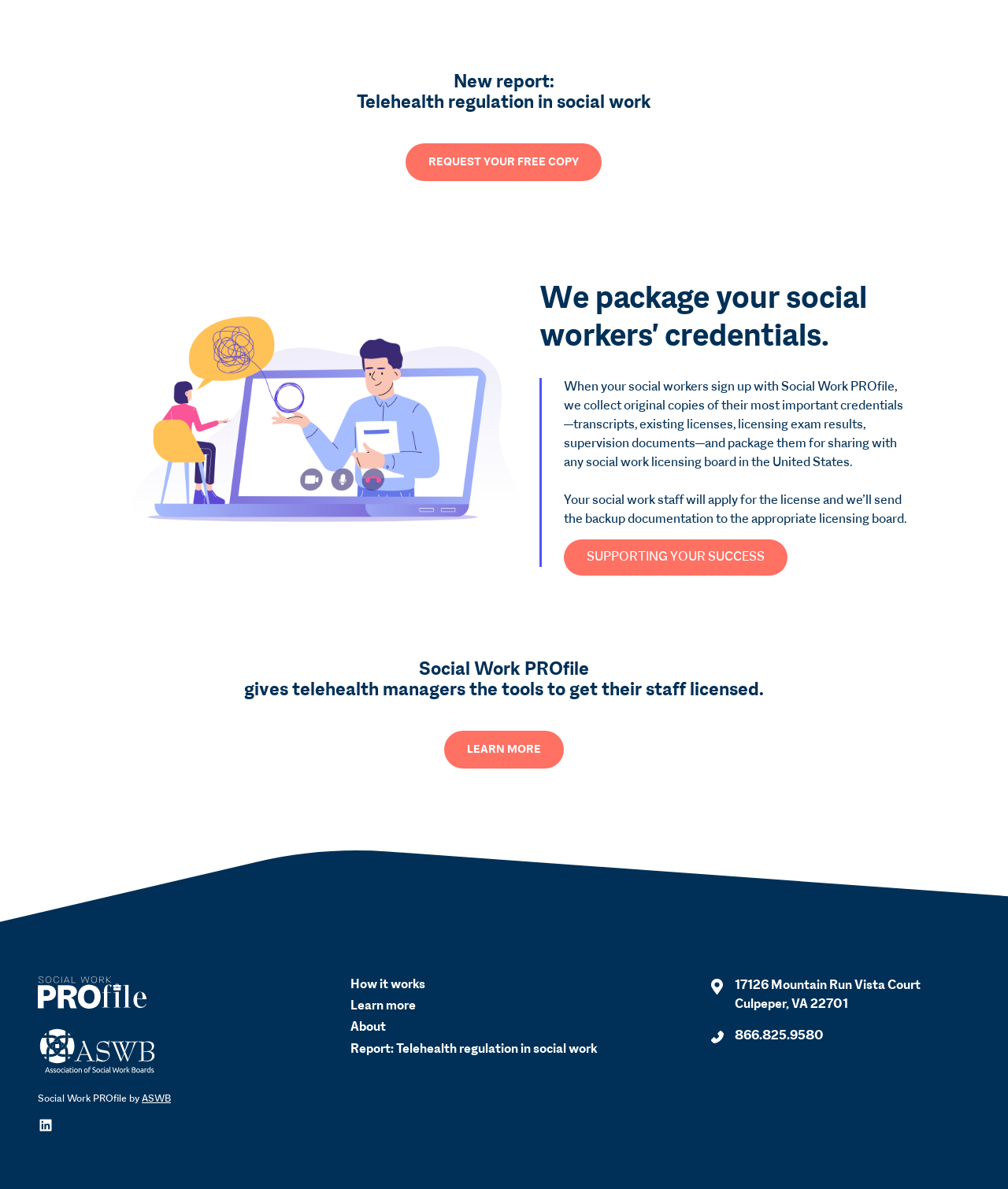What is Social Work PROfile?
Please ensure your answer is as detailed and informative as possible.

Based on the webpage content, Social Work PROfile is a tool that provides telehealth managers with the necessary resources to get their staff licensed. This is evident from the heading 'Social Work PROfile gives telehealth managers the tools to get their staff licensed.' and the description of the service provided.